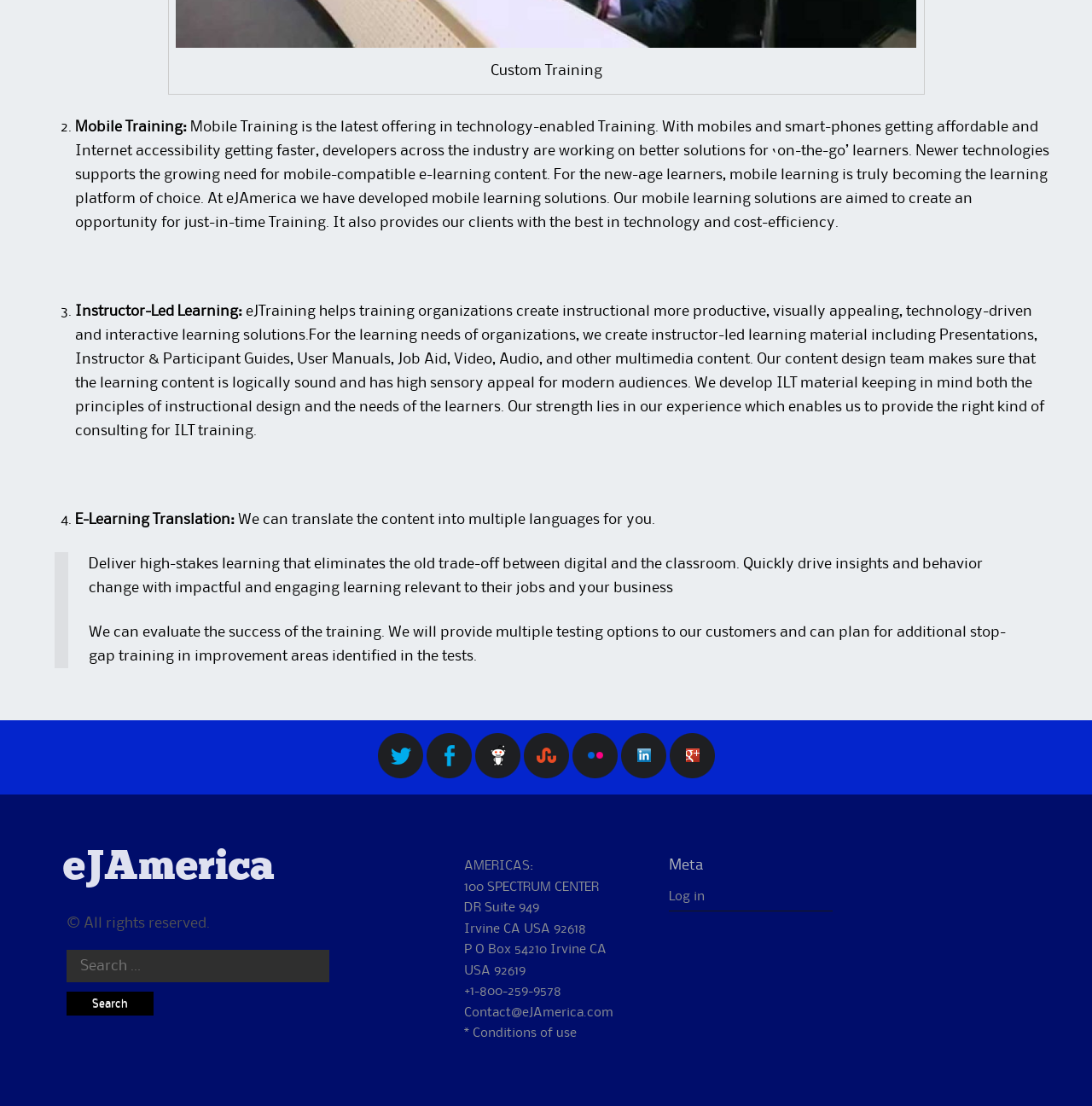Determine the coordinates of the bounding box that should be clicked to complete the instruction: "Click on Mobile Training:". The coordinates should be represented by four float numbers between 0 and 1: [left, top, right, bottom].

[0.069, 0.109, 0.171, 0.121]